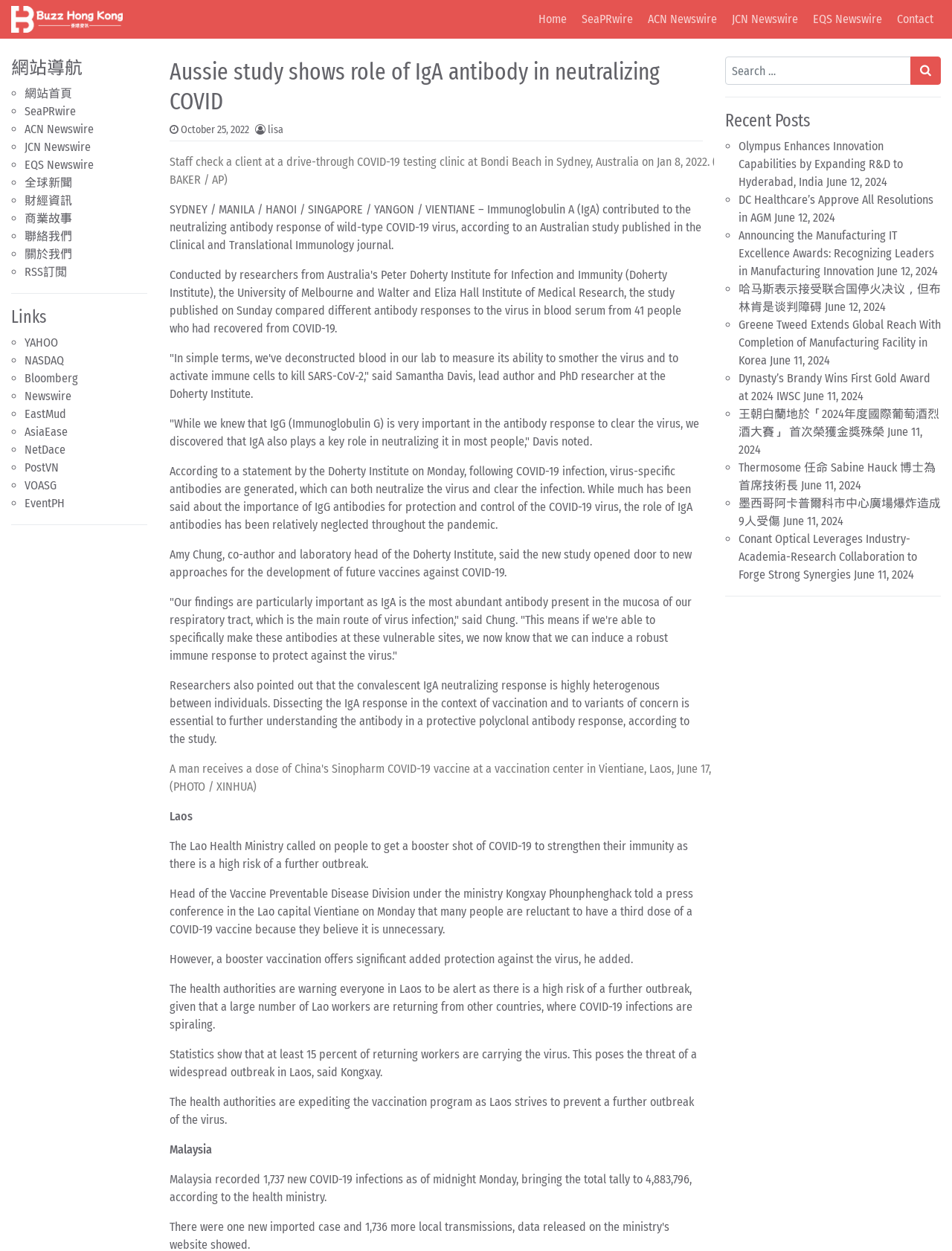Please find the bounding box coordinates of the element that needs to be clicked to perform the following instruction: "Go to 'Contact' page". The bounding box coordinates should be four float numbers between 0 and 1, represented as [left, top, right, bottom].

[0.934, 0.005, 0.988, 0.026]